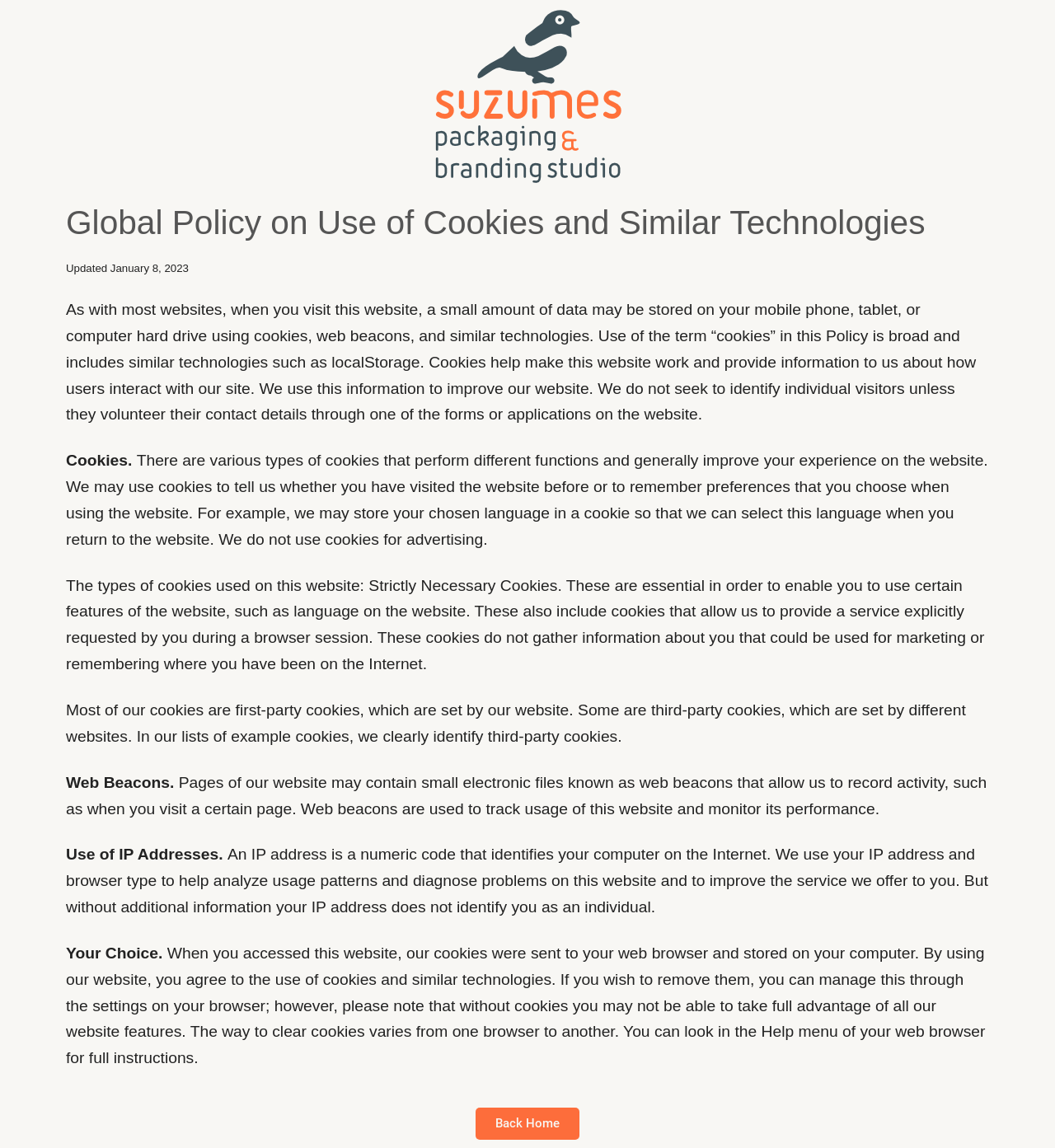How can users remove cookies from their computer?
Give a comprehensive and detailed explanation for the question.

According to the webpage, users can manage and remove cookies through the settings on their browser, although it notes that without cookies, users may not be able to take full advantage of all the website's features.